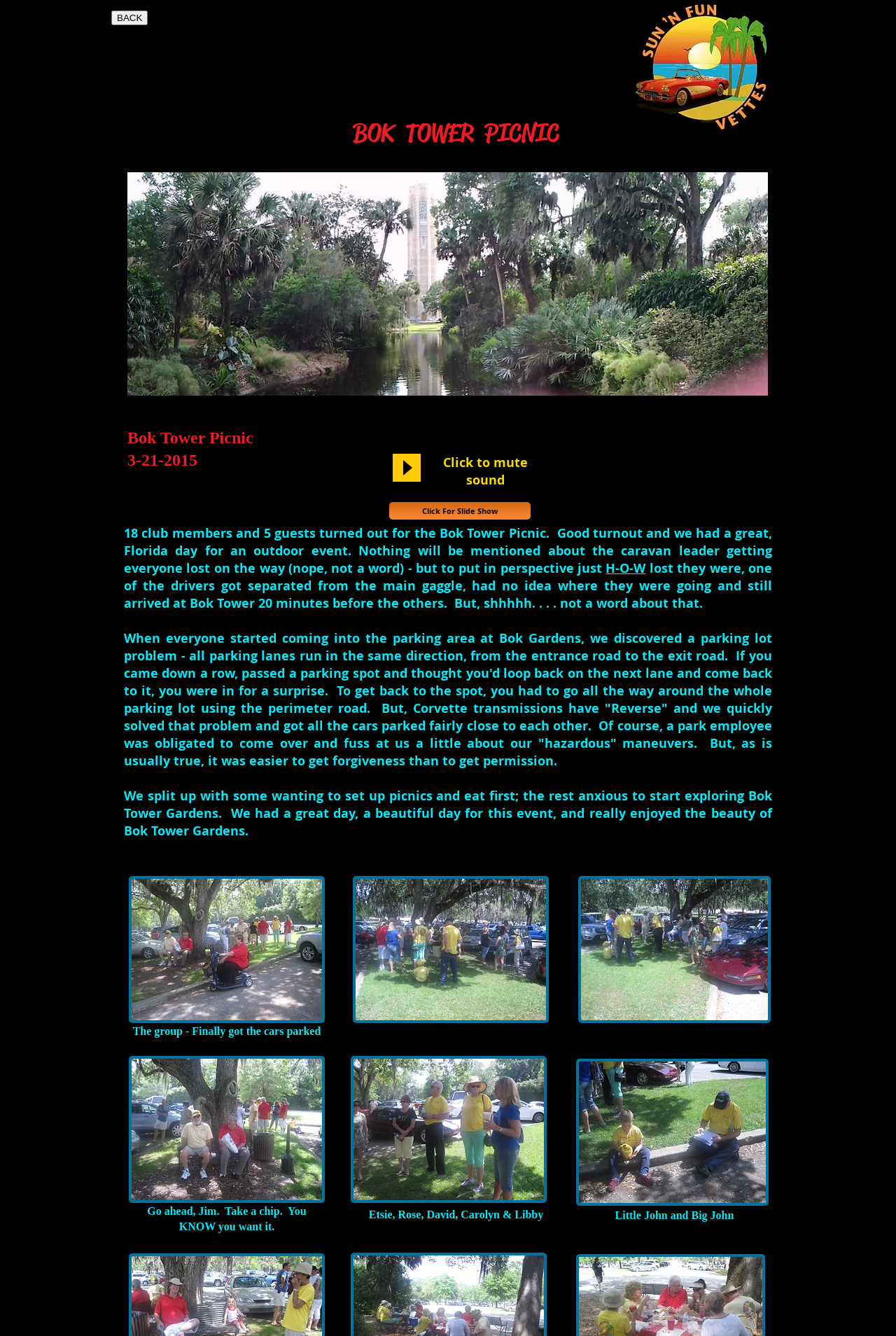Please reply to the following question using a single word or phrase: 
What is the purpose of the 'Play' button?

To play audio